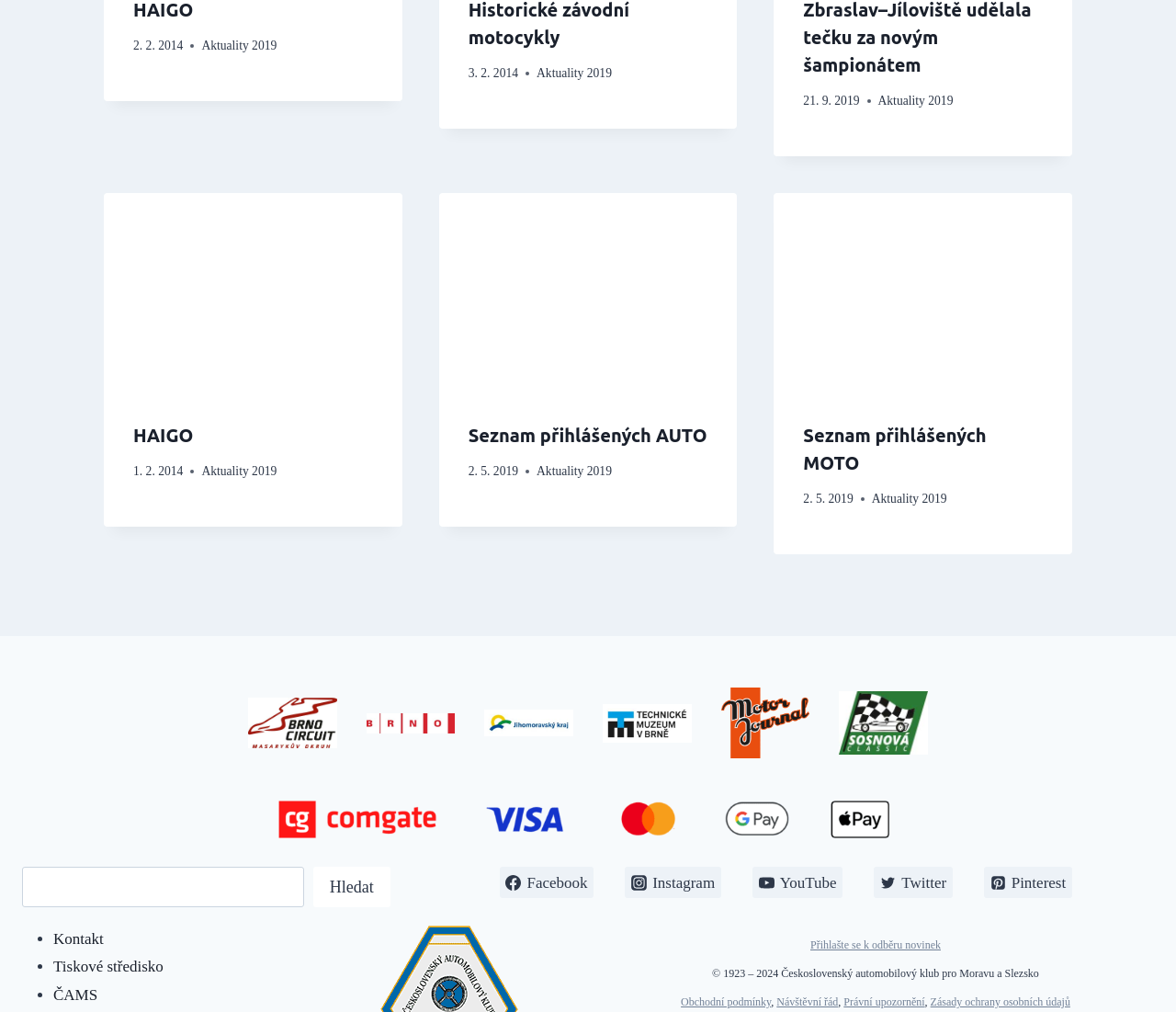What is the purpose of the search box?
Look at the screenshot and respond with one word or a short phrase.

To search